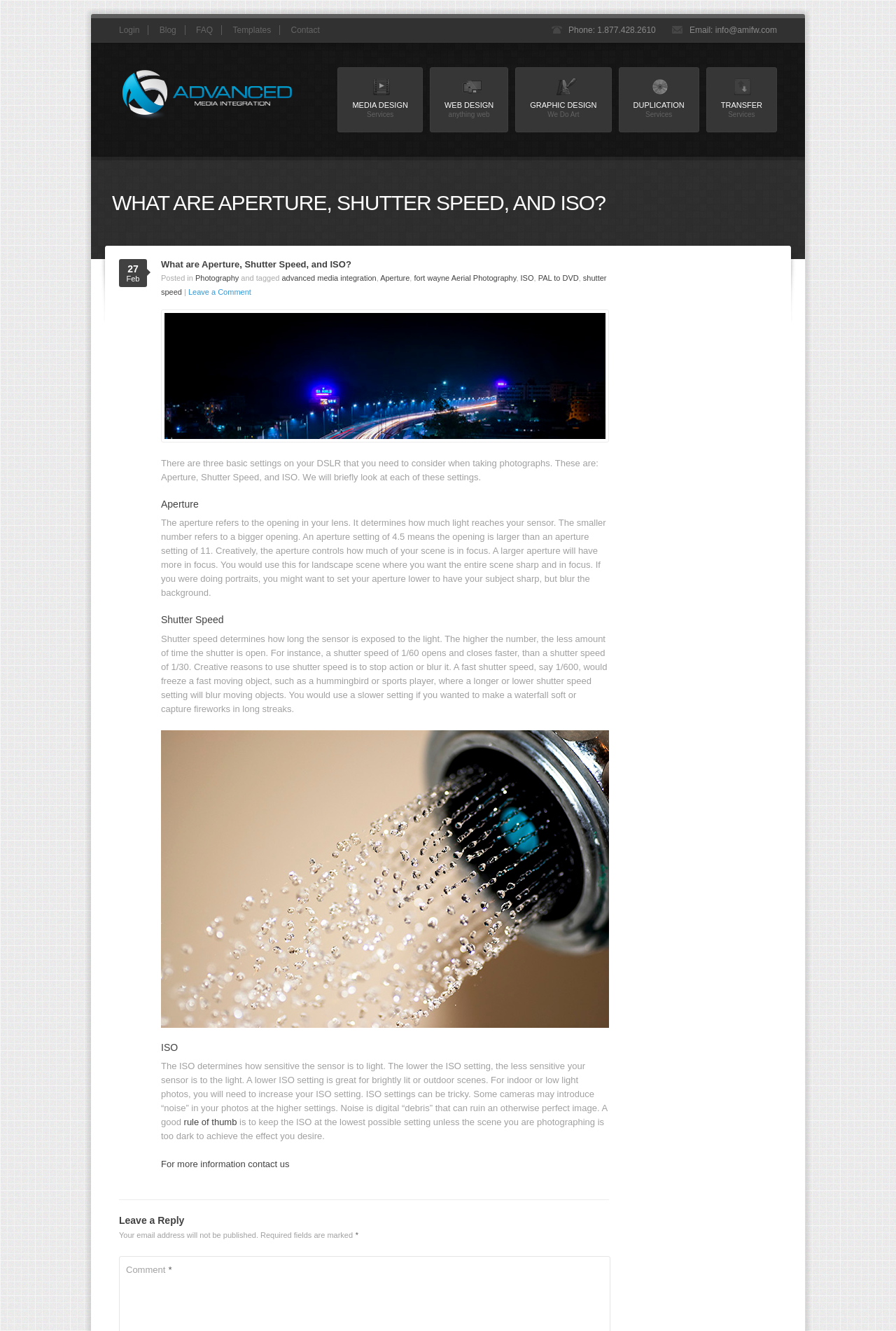Using the given description, provide the bounding box coordinates formatted as (top-left x, top-left y, bottom-right x, bottom-right y), with all values being floating point numbers between 0 and 1. Description: shutter speed

[0.18, 0.206, 0.677, 0.222]